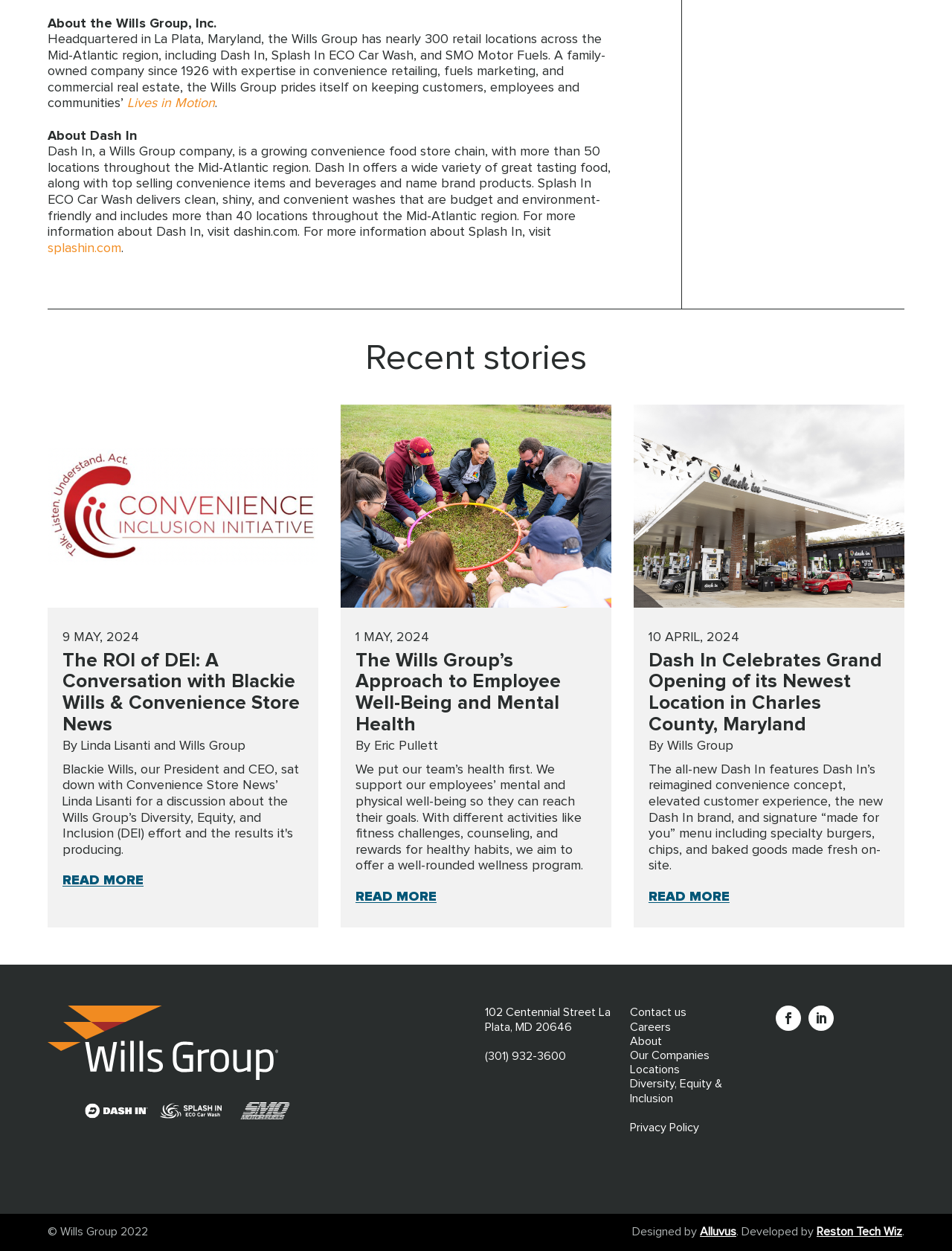Please determine the bounding box coordinates of the element to click in order to execute the following instruction: "View the latest news about Dash In". The coordinates should be four float numbers between 0 and 1, specified as [left, top, right, bottom].

[0.666, 0.324, 0.95, 0.486]